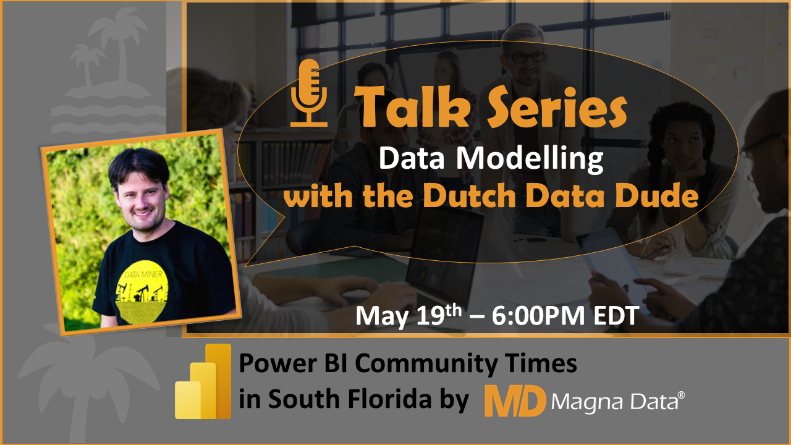Refer to the screenshot and give an in-depth answer to this question: What is the name of the organization behind the event?

The organization responsible for organizing the 'Talk Series' event is Magna Data, as stated in the caption.